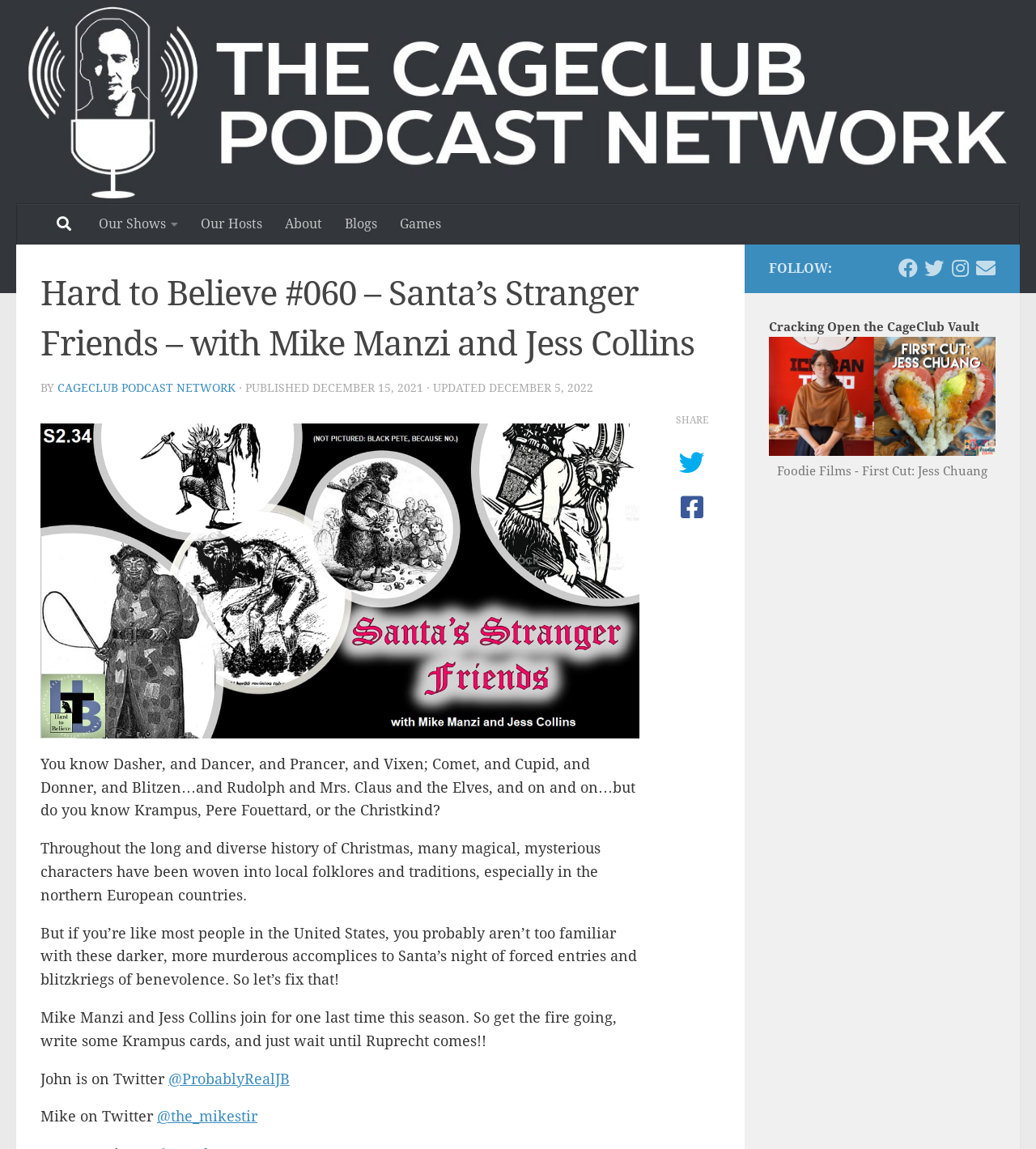Please identify the bounding box coordinates of the element that needs to be clicked to execute the following command: "Skip to content". Provide the bounding box using four float numbers between 0 and 1, formatted as [left, top, right, bottom].

[0.003, 0.003, 0.133, 0.037]